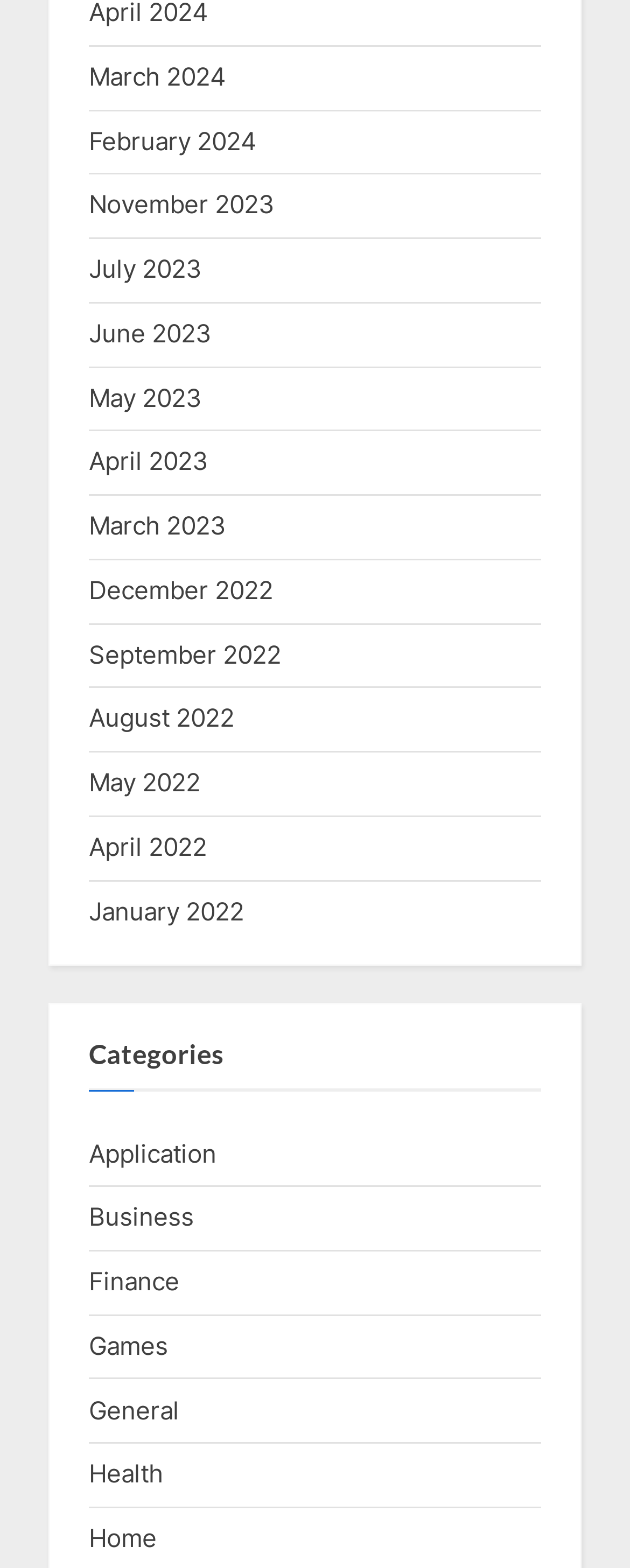What is the earliest month listed?
Provide a comprehensive and detailed answer to the question.

By examining the list of links, I found that the earliest month listed is January 2022, which is the last link in the list.